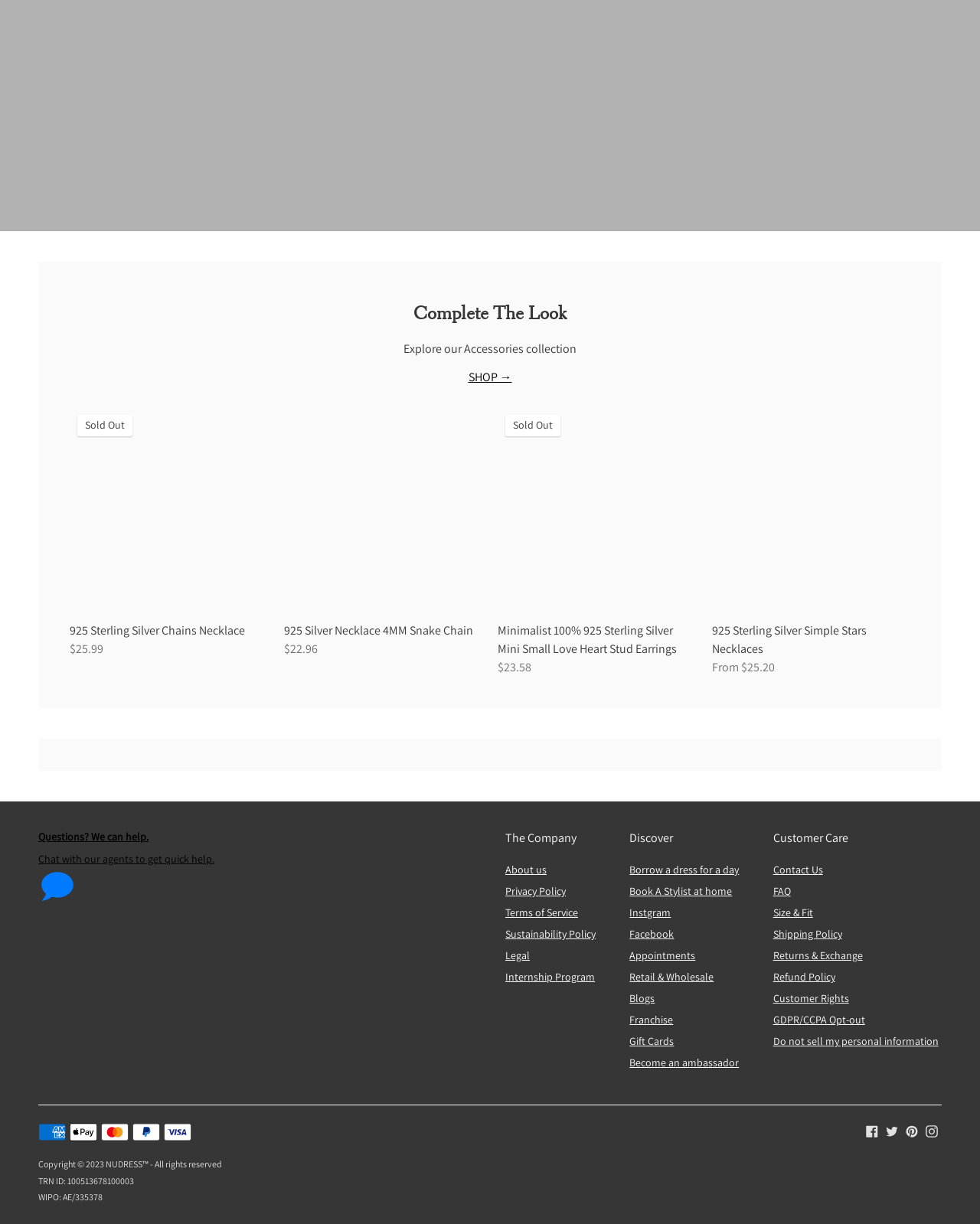With reference to the screenshot, provide a detailed response to the question below:
What is the purpose of the 'Chat with our agents' link?

The 'Chat with our agents' link is likely intended to provide customers with a way to quickly get help or support with their questions or issues, as indicated by the text 'Questions? We can help.'